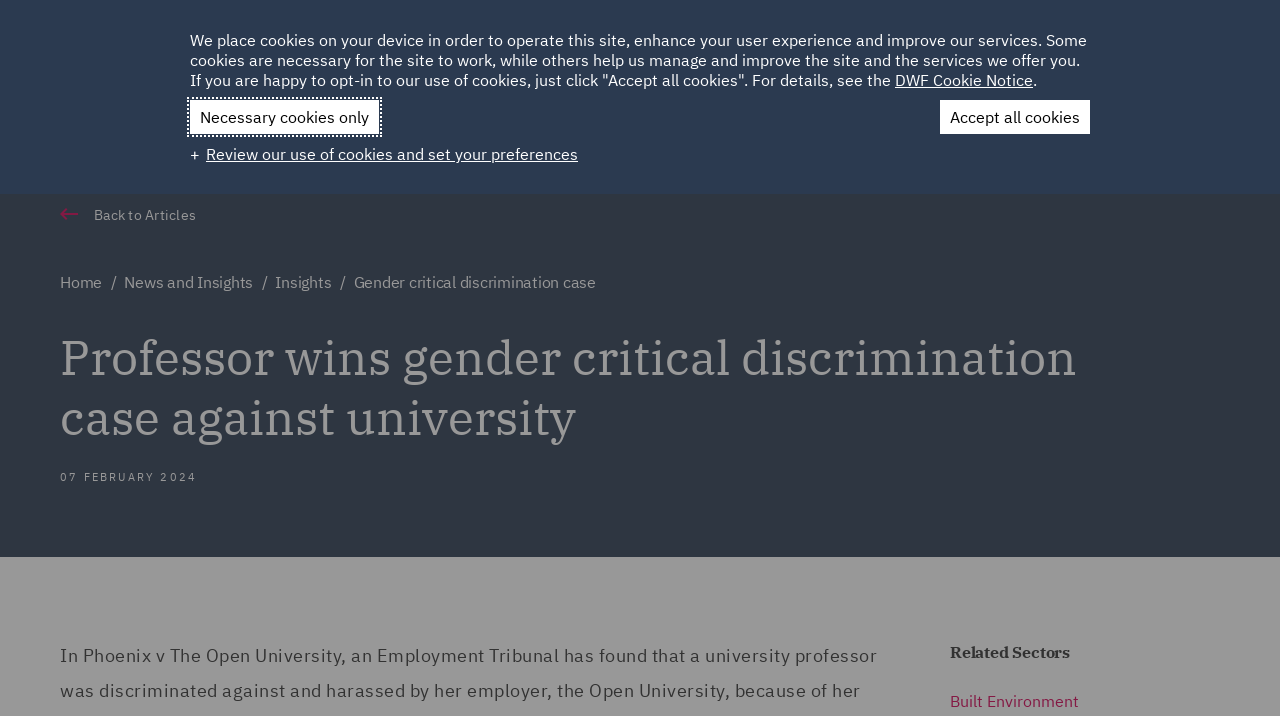Identify the bounding box coordinates of the part that should be clicked to carry out this instruction: "View competitions".

None